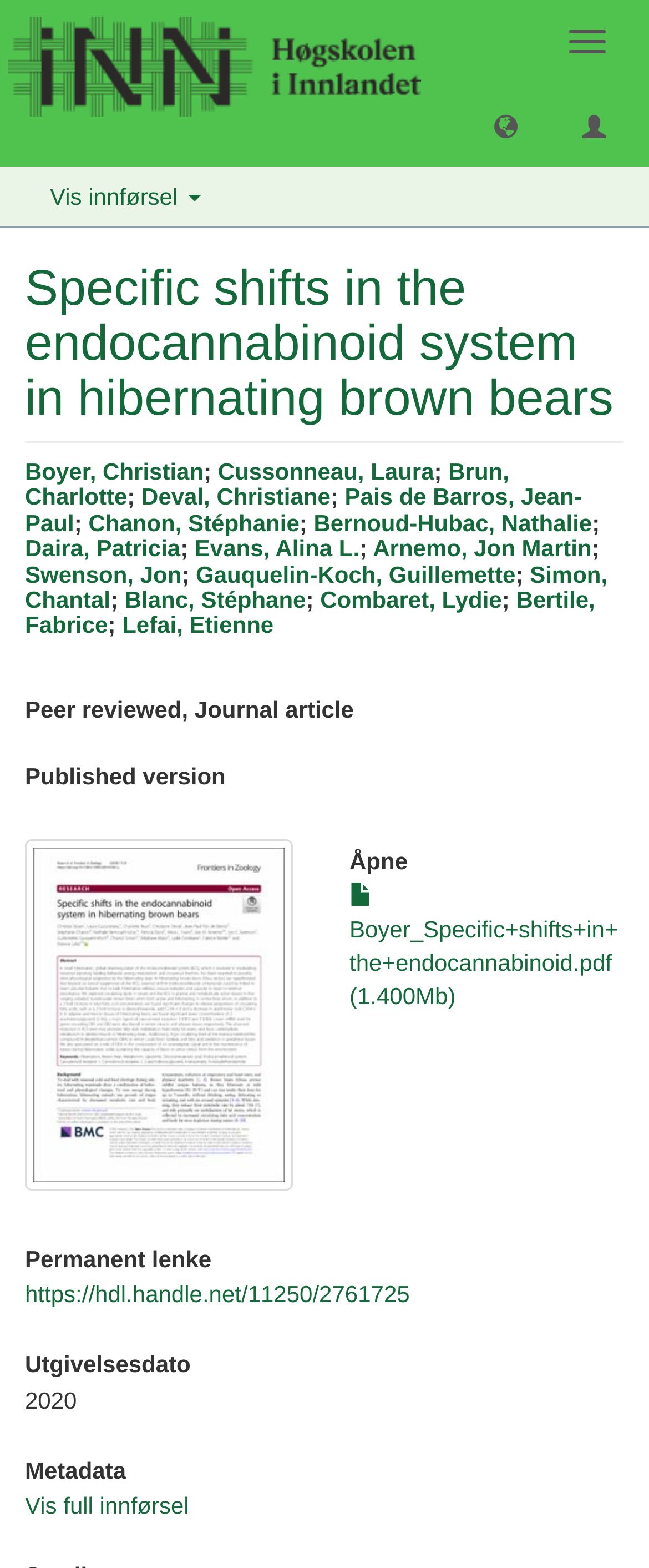What is the file size of the PDF?
Based on the screenshot, provide a one-word or short-phrase response.

1.400Mb